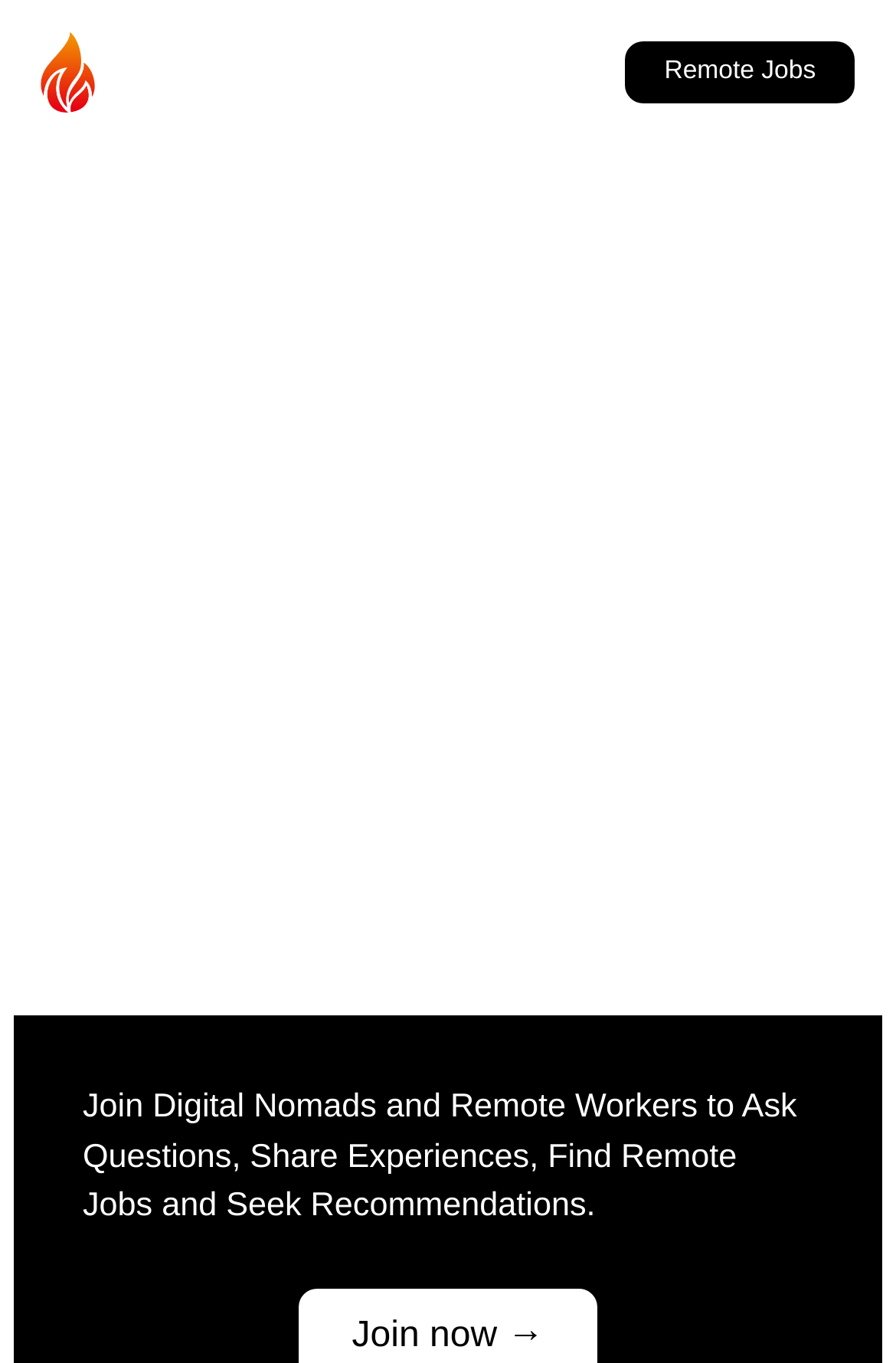Given the description "Join now →", provide the bounding box coordinates of the corresponding UI element.

[0.333, 0.398, 0.667, 0.467]